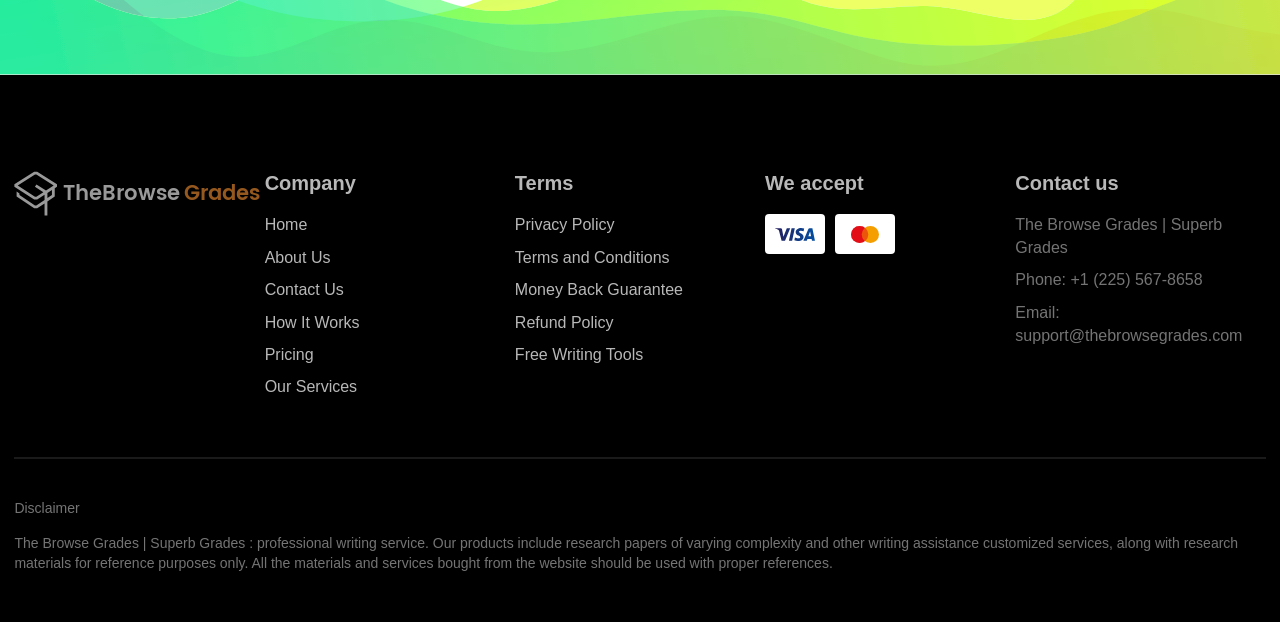What is the company name?
Using the visual information, reply with a single word or short phrase.

Superb Grades